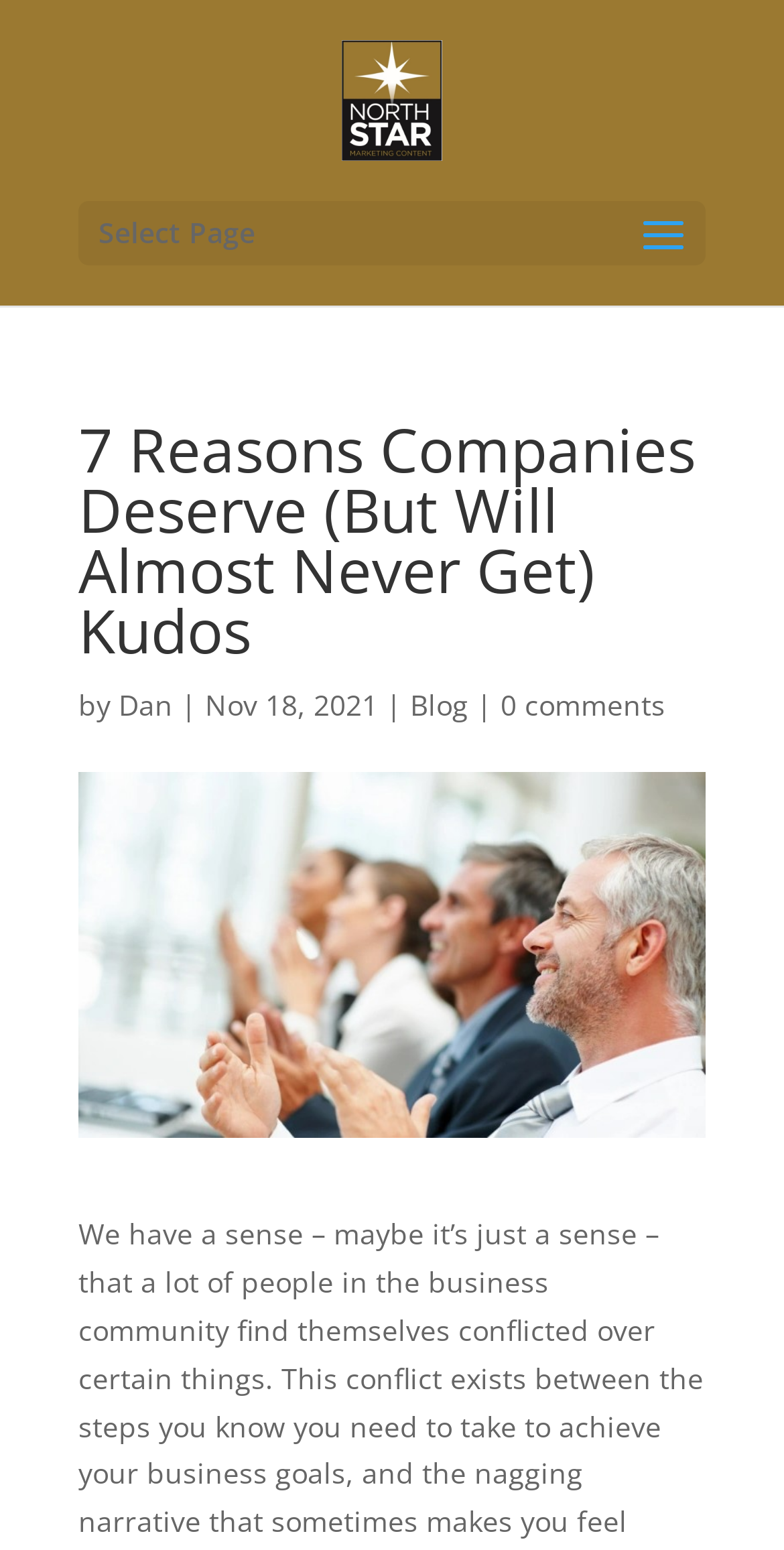Extract the bounding box coordinates for the described element: "0 comments". The coordinates should be represented as four float numbers between 0 and 1: [left, top, right, bottom].

[0.638, 0.442, 0.849, 0.467]